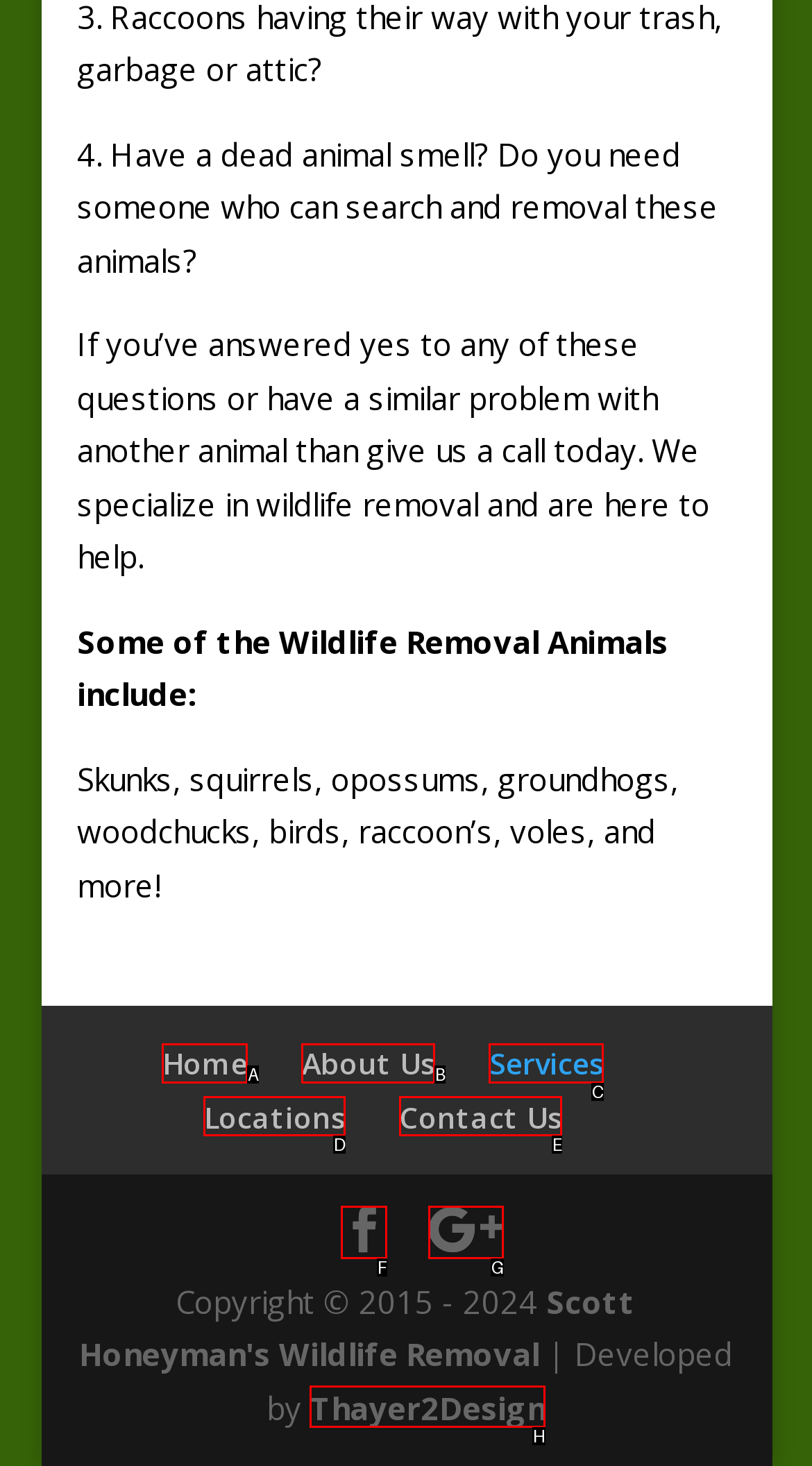Using the description: Otter Tail Lake Property, find the HTML element that matches it. Answer with the letter of the chosen option.

None